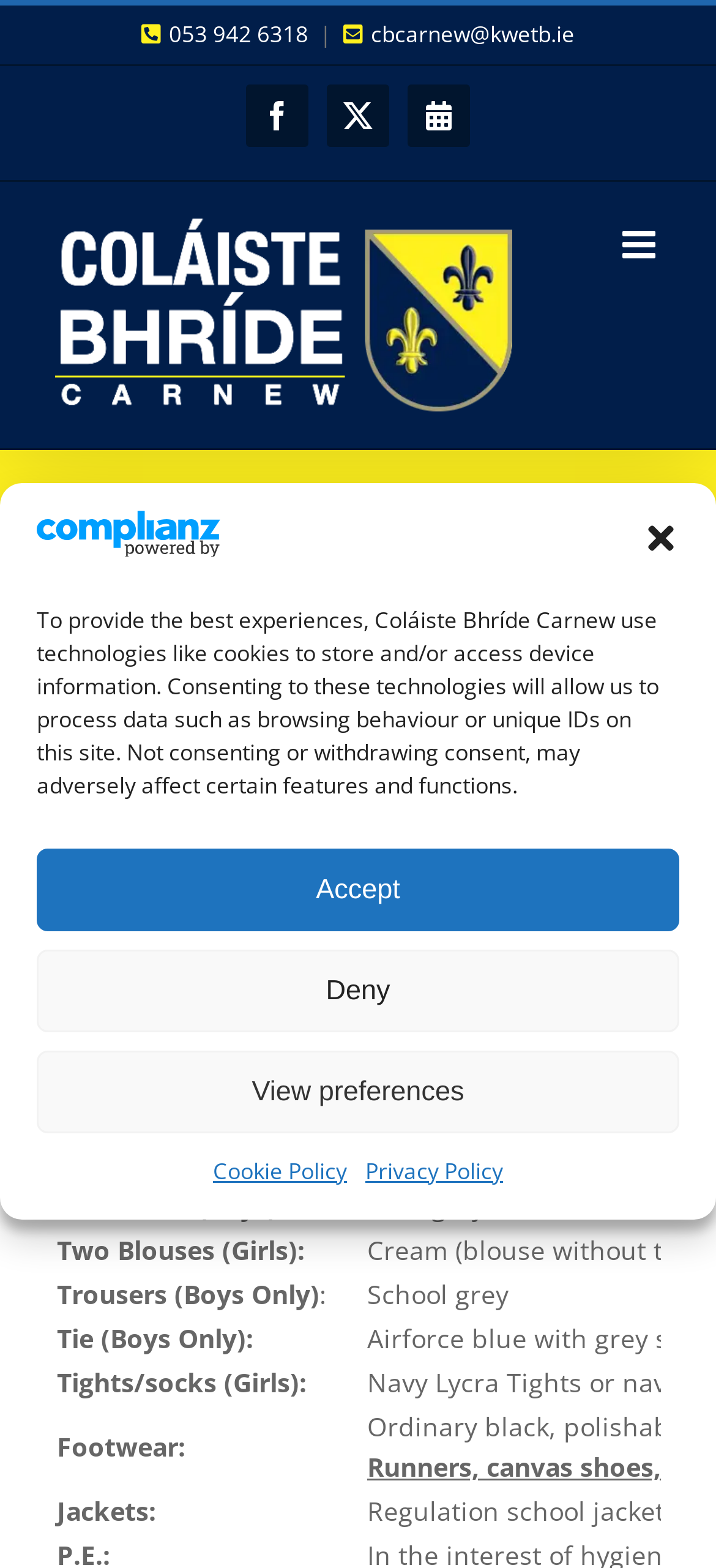Please answer the following question using a single word or phrase: 
What is the purpose of the 'View preferences' button?

To view cookie preferences